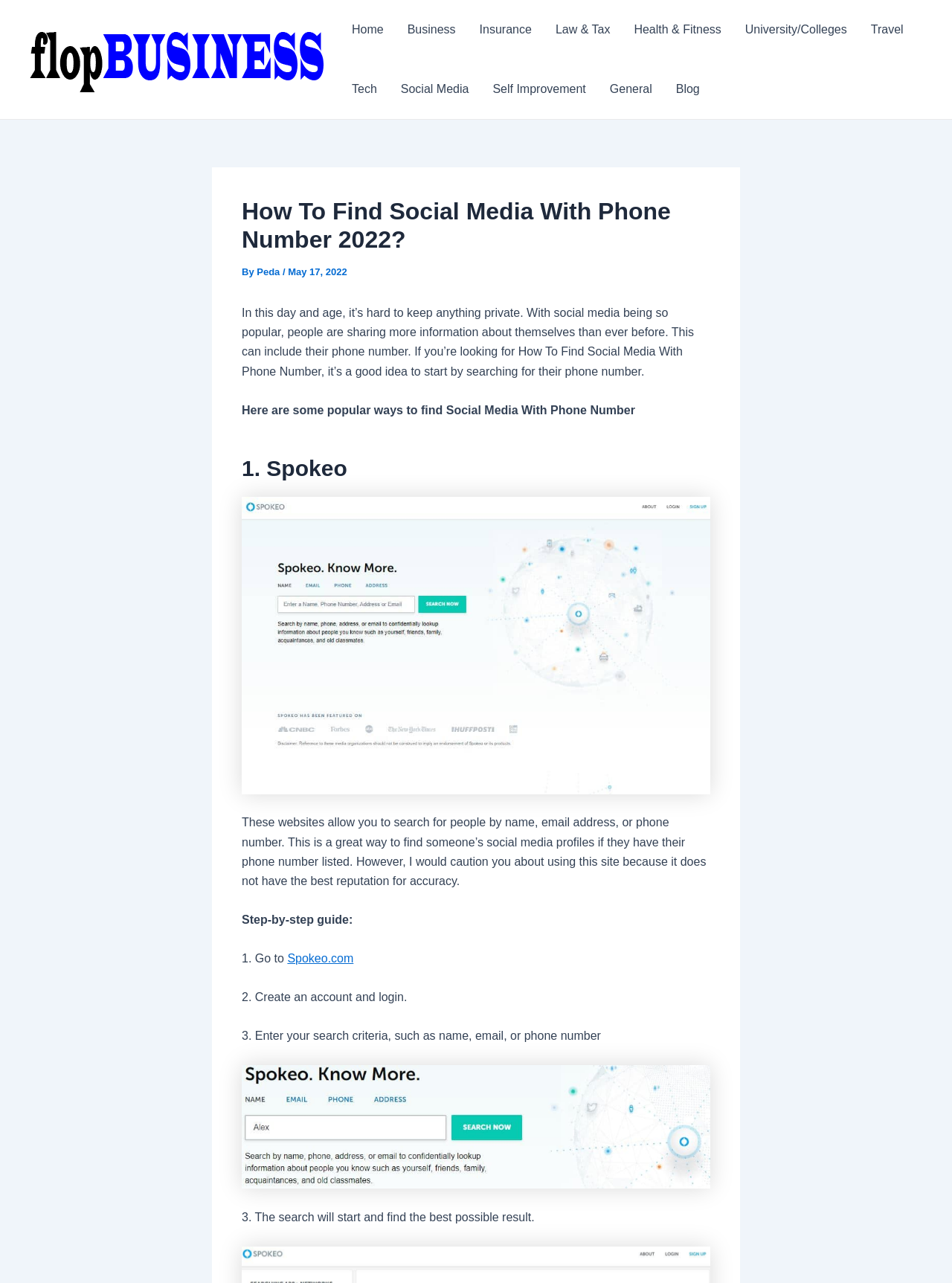Please reply to the following question with a single word or a short phrase:
What type of information can be searched on Spokeo?

Name, email, or phone number